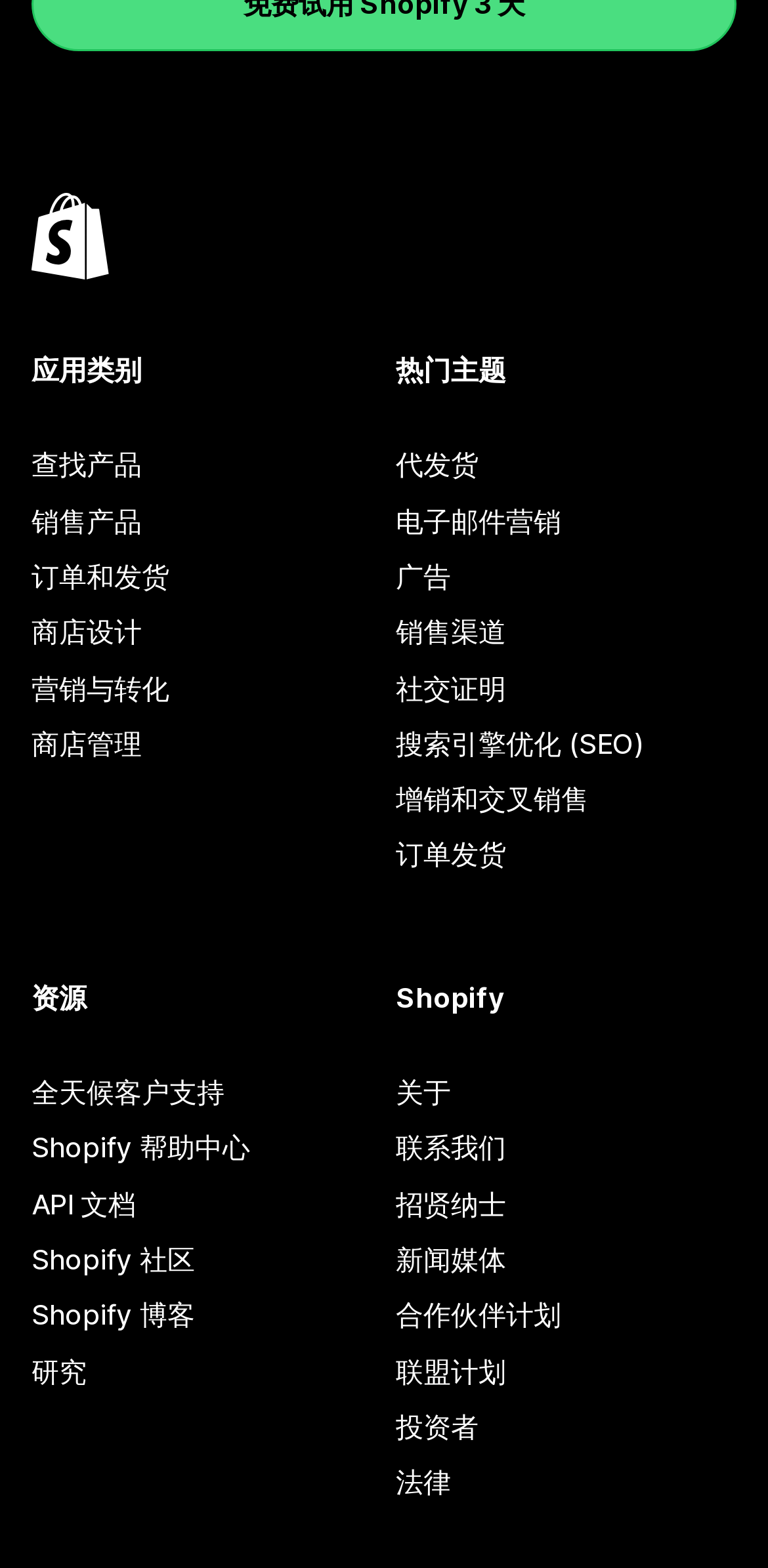Please find the bounding box coordinates of the element that needs to be clicked to perform the following instruction: "Click on 查找产品". The bounding box coordinates should be four float numbers between 0 and 1, represented as [left, top, right, bottom].

[0.041, 0.279, 0.485, 0.315]